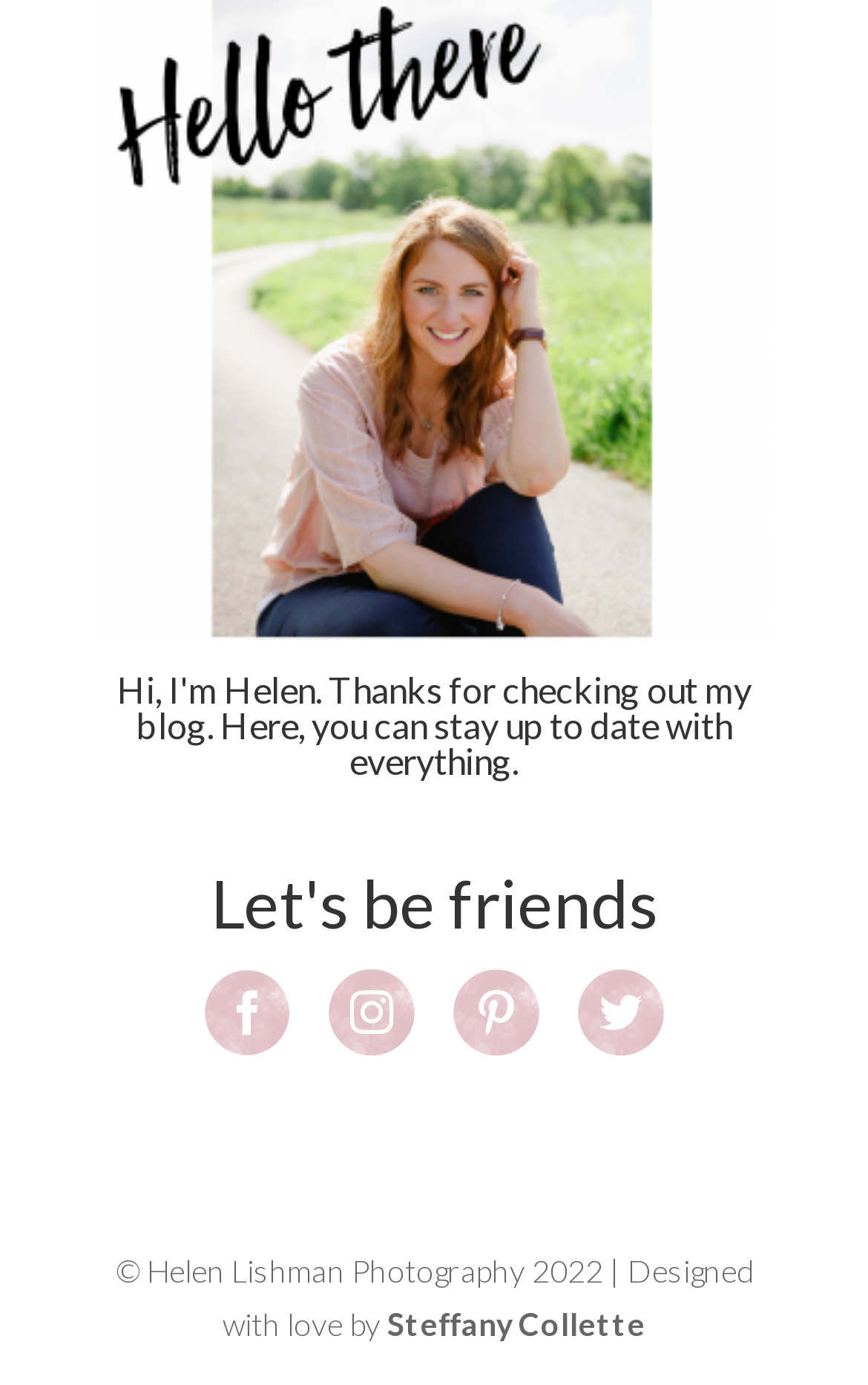Given the element description "Steffany Collette" in the screenshot, predict the bounding box coordinates of that UI element.

[0.446, 0.942, 0.744, 0.97]